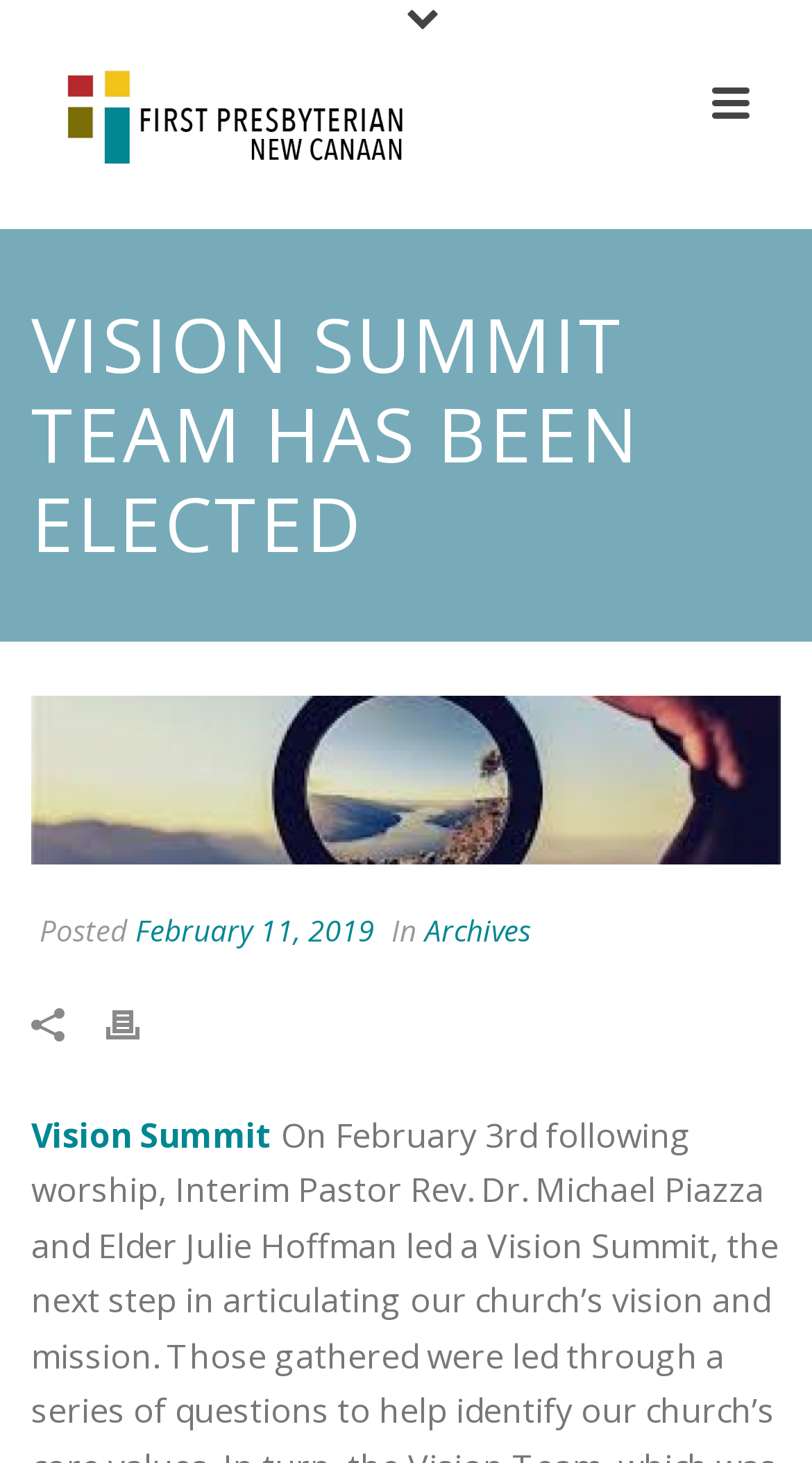Using the elements shown in the image, answer the question comprehensively: What is the category of the webpage's content?

I inferred this answer by examining the link element at coordinates [0.523, 0.623, 0.654, 0.65], which suggests that the webpage's content is categorized under 'Archives'.